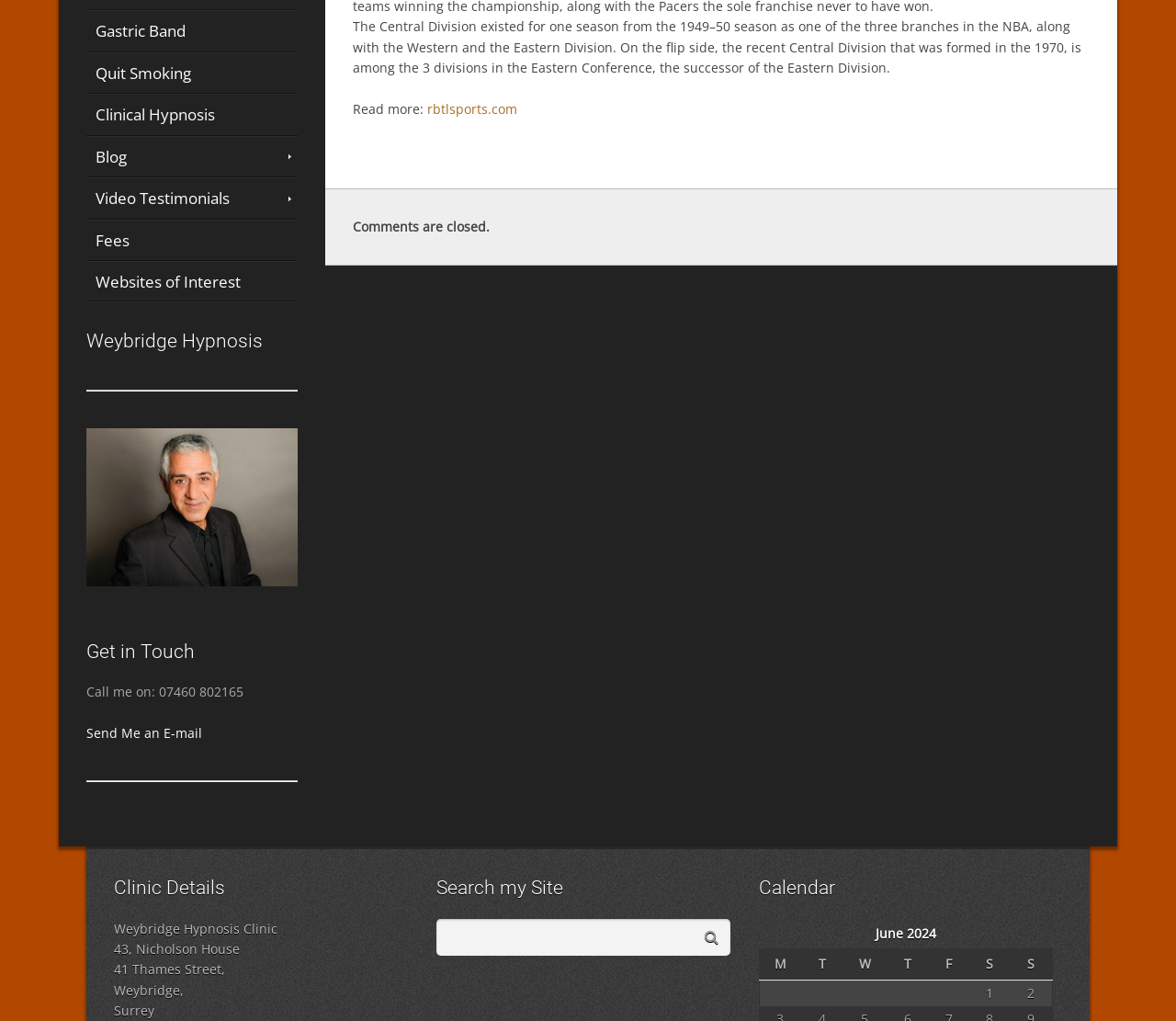Given the description of the UI element: "Blog", predict the bounding box coordinates in the form of [left, top, right, bottom], with each value being a float between 0 and 1.

[0.073, 0.134, 0.253, 0.173]